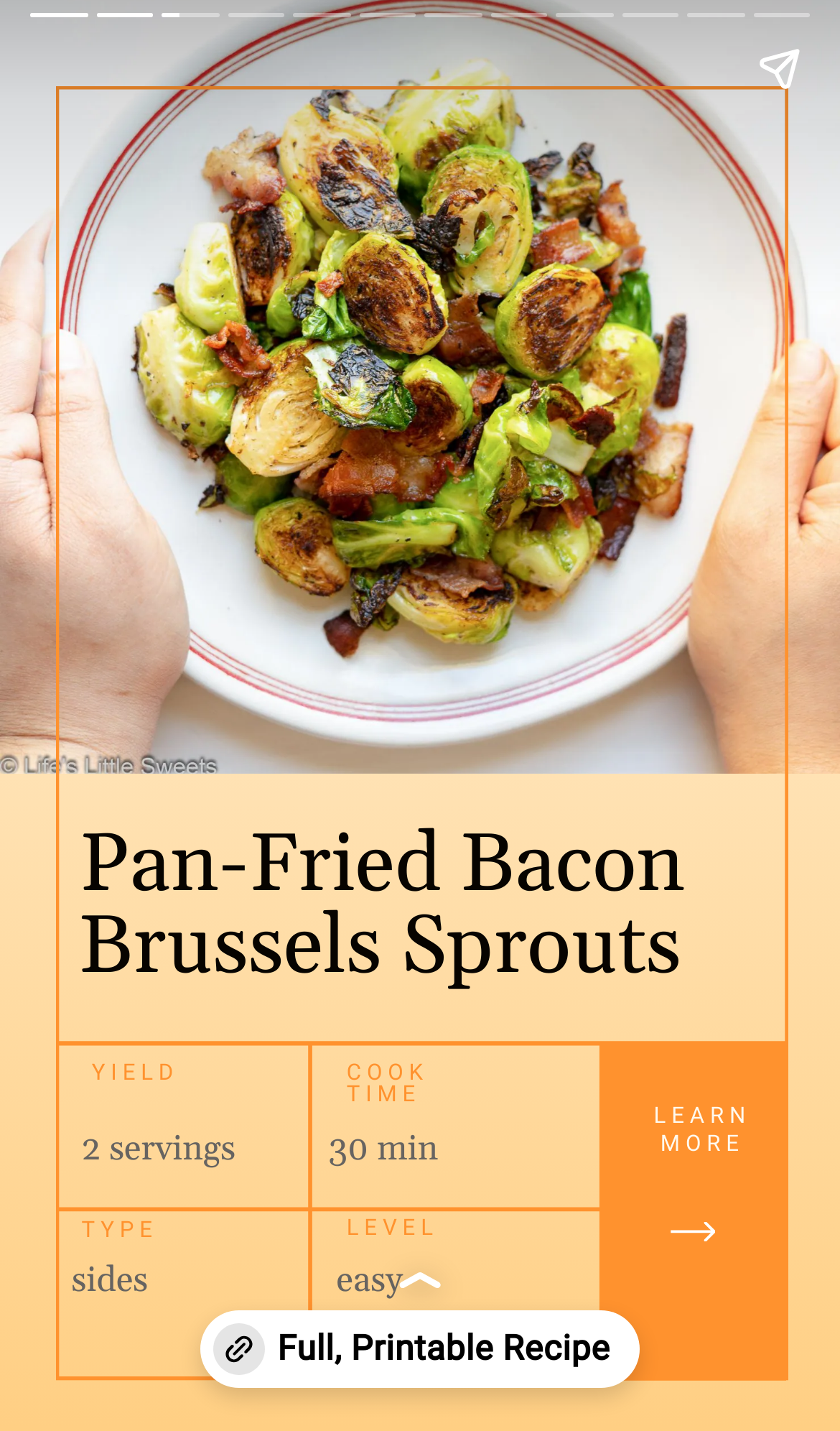What is the yield of the recipe?
Using the visual information, reply with a single word or short phrase.

2 servings